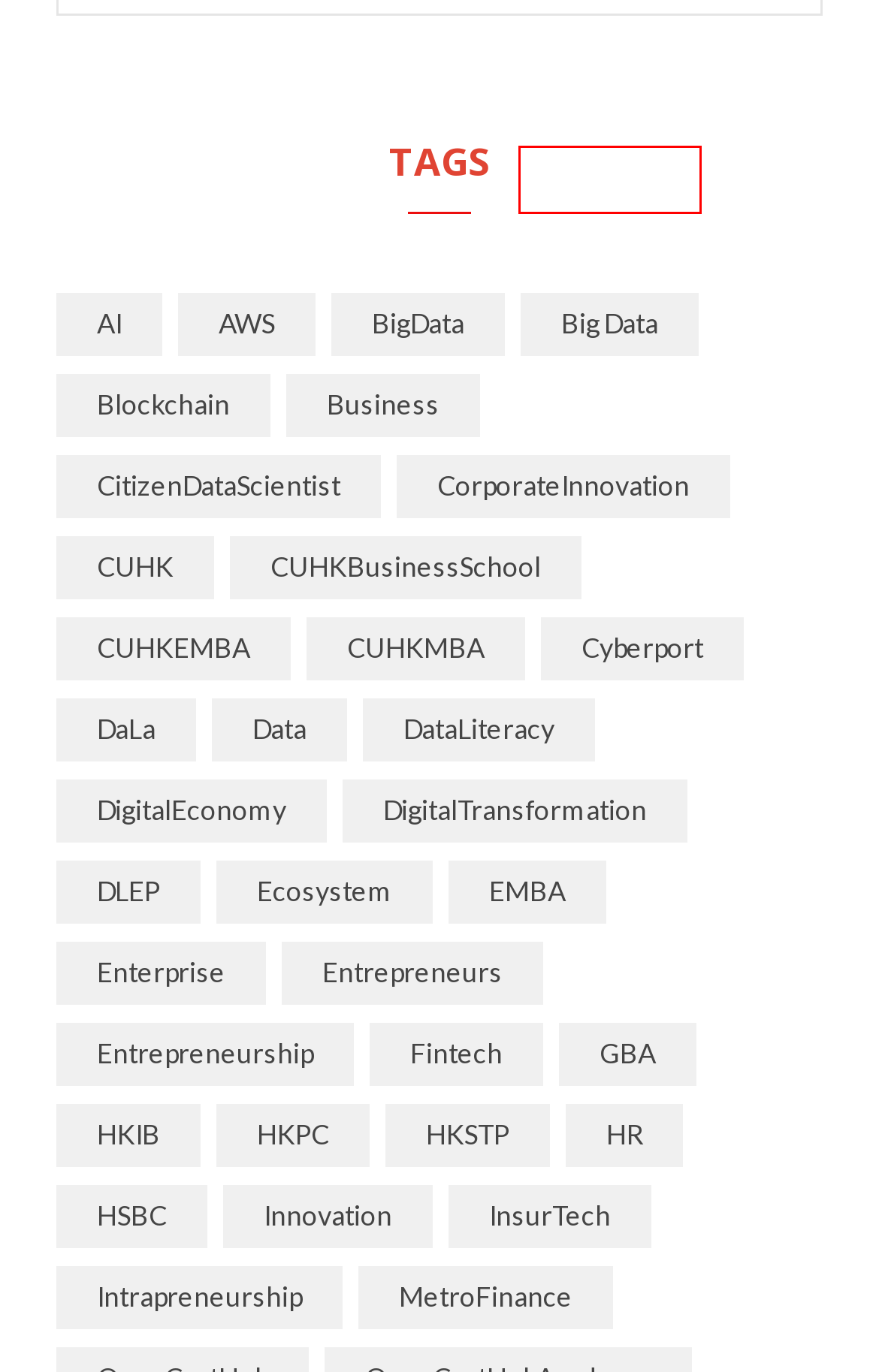You are provided with a screenshot of a webpage where a red rectangle bounding box surrounds an element. Choose the description that best matches the new webpage after clicking the element in the red bounding box. Here are the choices:
A. Intrapreneurship – Dr. Toa Charm
B. SAP – Dr. Toa Charm
C. Big Data – Dr. Toa Charm
D. DataLiteracy – Dr. Toa Charm
E. GBA – Dr. Toa Charm
F. SME – Dr. Toa Charm
G. Ecosystem – Dr. Toa Charm
H. Entrepreneurs – Dr. Toa Charm

C